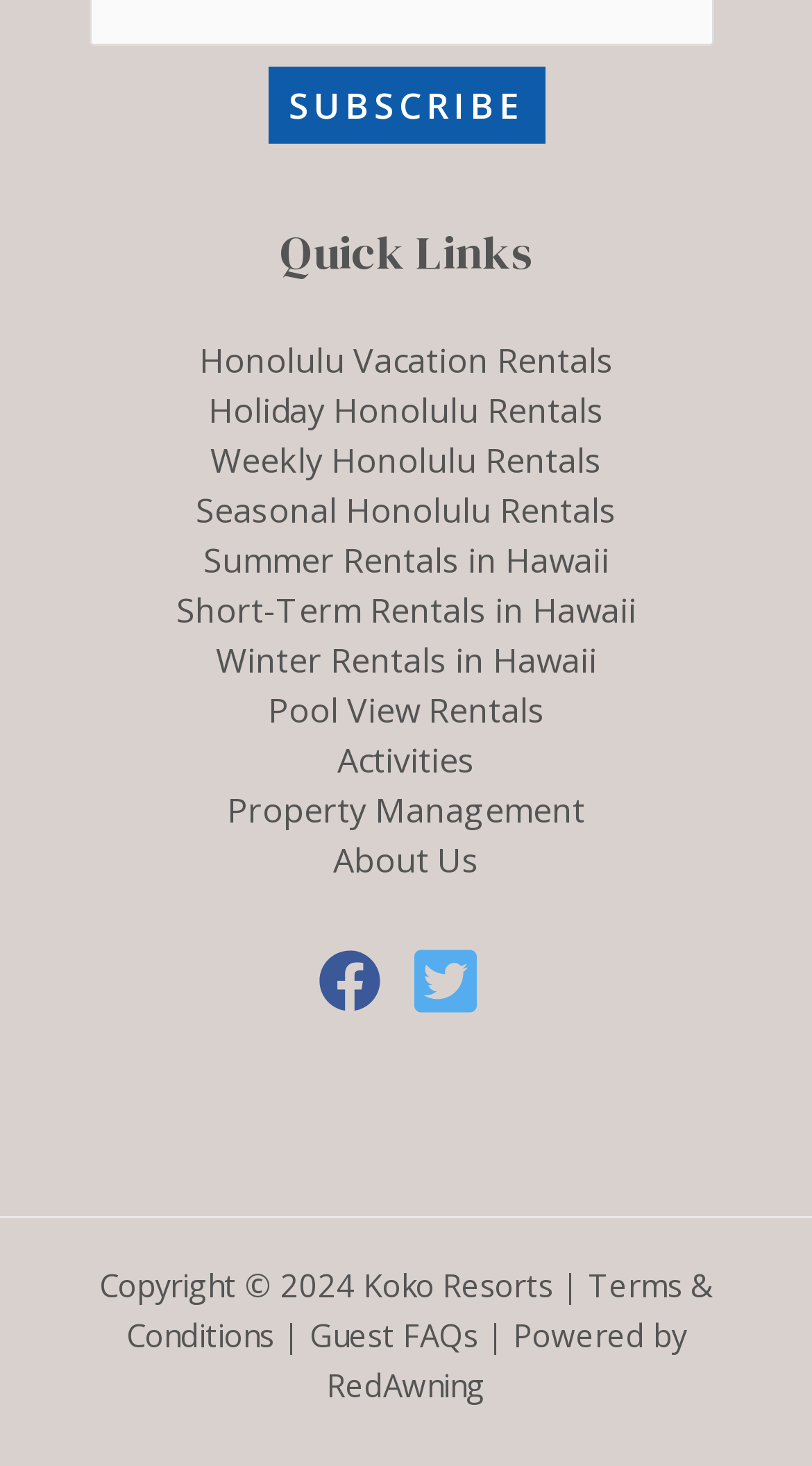Could you determine the bounding box coordinates of the clickable element to complete the instruction: "Read Terms & Conditions"? Provide the coordinates as four float numbers between 0 and 1, i.e., [left, top, right, bottom].

[0.155, 0.862, 0.878, 0.925]